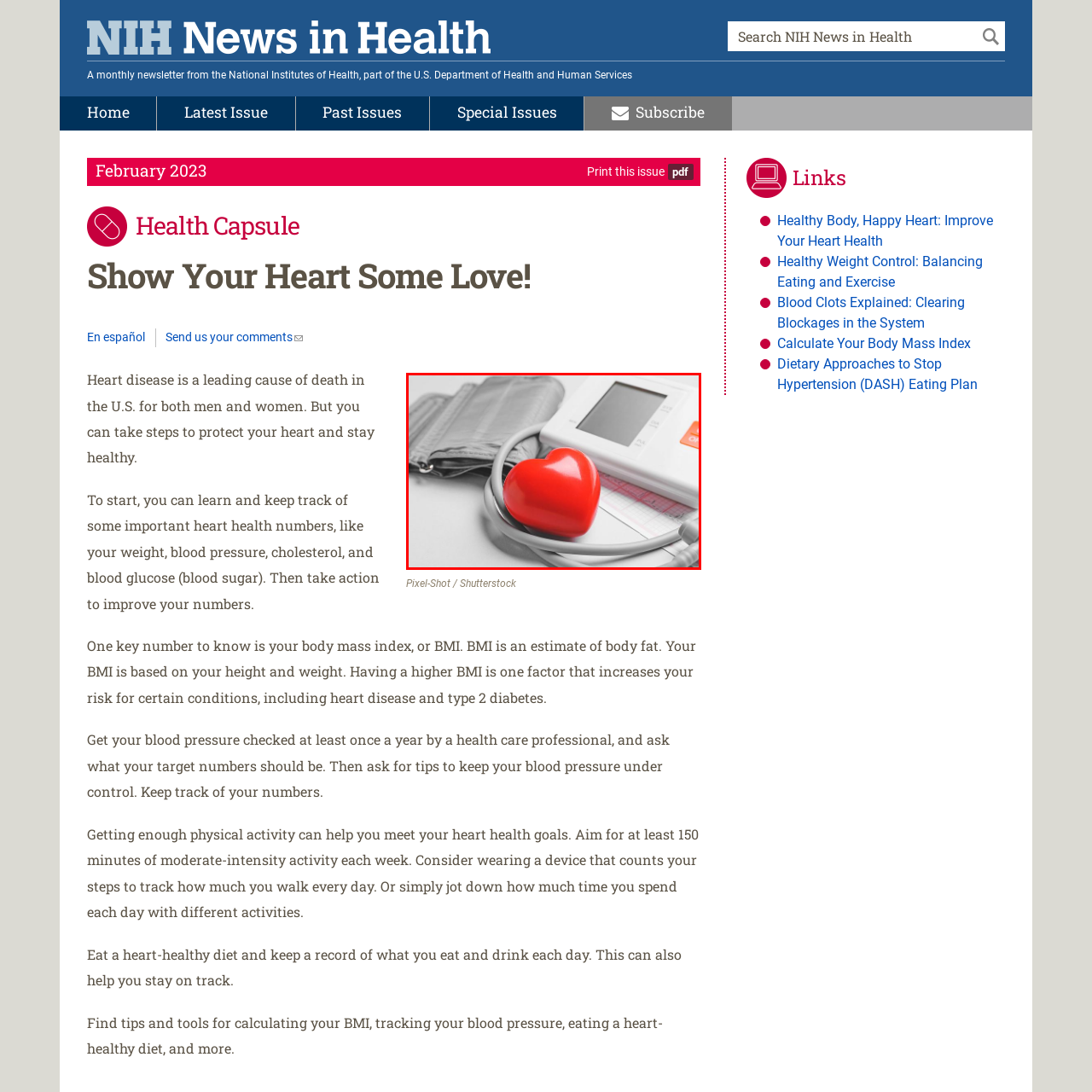What is the purpose of the blood pressure monitor?
Direct your attention to the image inside the red bounding box and provide a detailed explanation in your answer.

The blood pressure monitor is depicted with a clear display and connected tubing, suggesting readiness for use, and the accompanying context encourages individuals to take proactive steps toward maintaining a healthy heart through regular check-ups and lifestyle choices, implying that the purpose of the blood pressure monitor is to track vital health metrics.